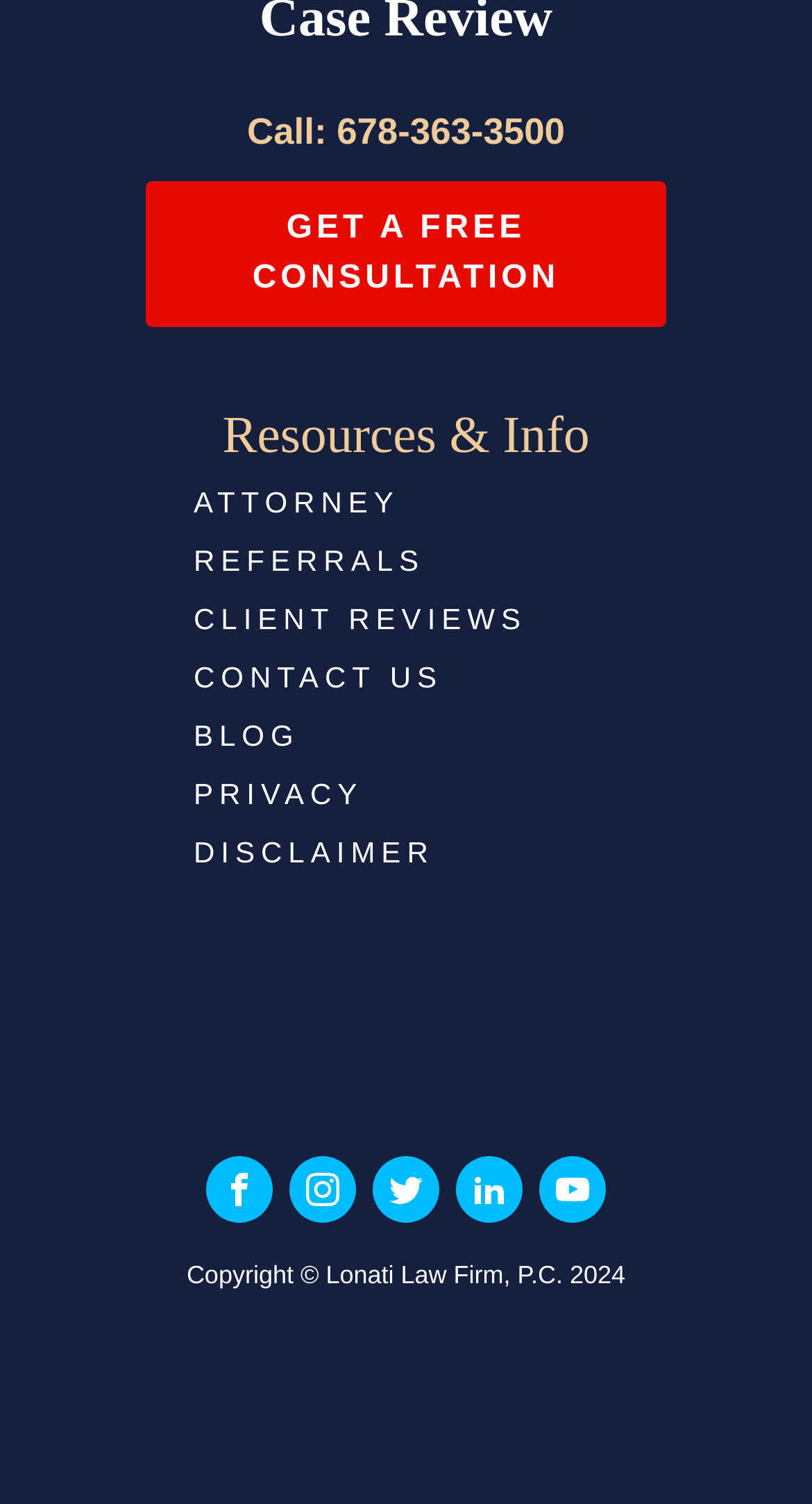What is the phone number to call?
Please provide a comprehensive answer based on the contents of the image.

The phone number to call is found in the link 'Call: 678-363-3500' at the top of the webpage, which is likely a call-to-action for potential clients.